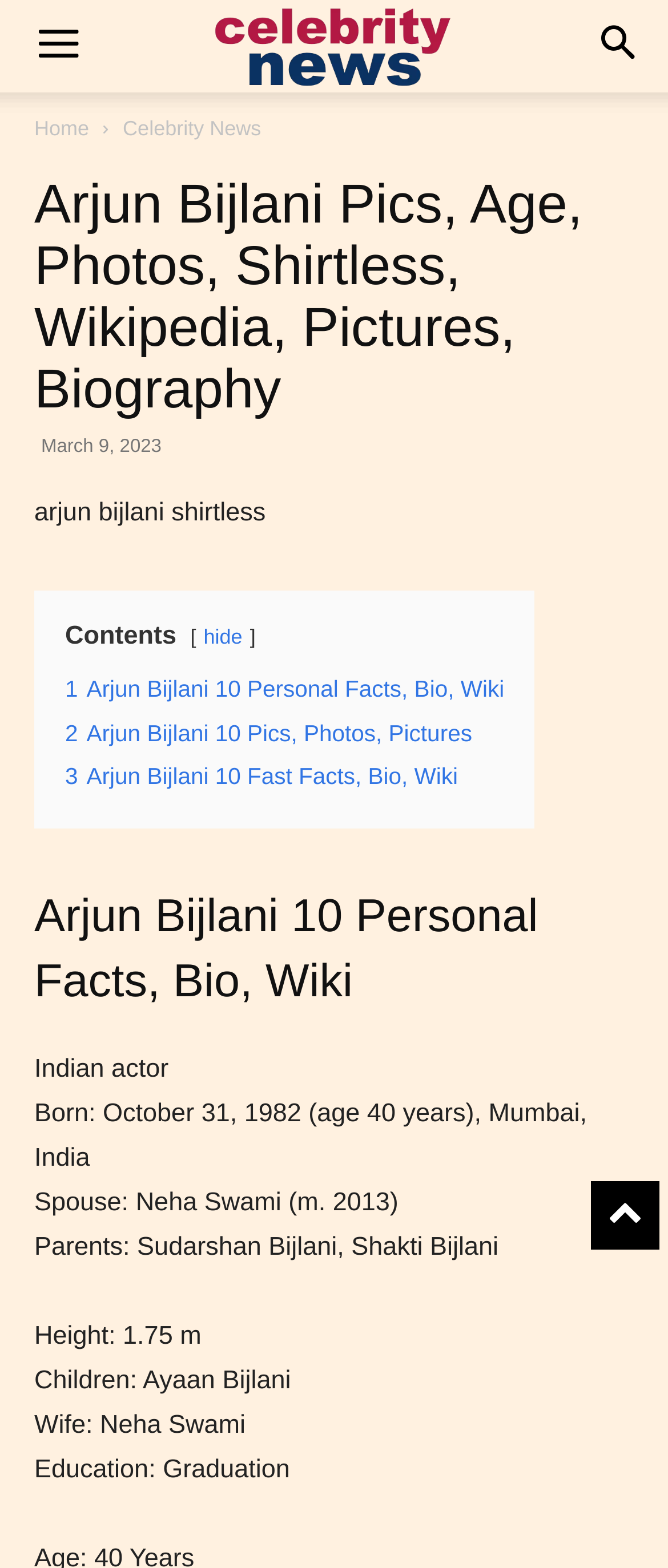Locate the primary headline on the webpage and provide its text.

Arjun Bijlani Pics, Age, Photos, Shirtless, Wikipedia, Pictures, Biography